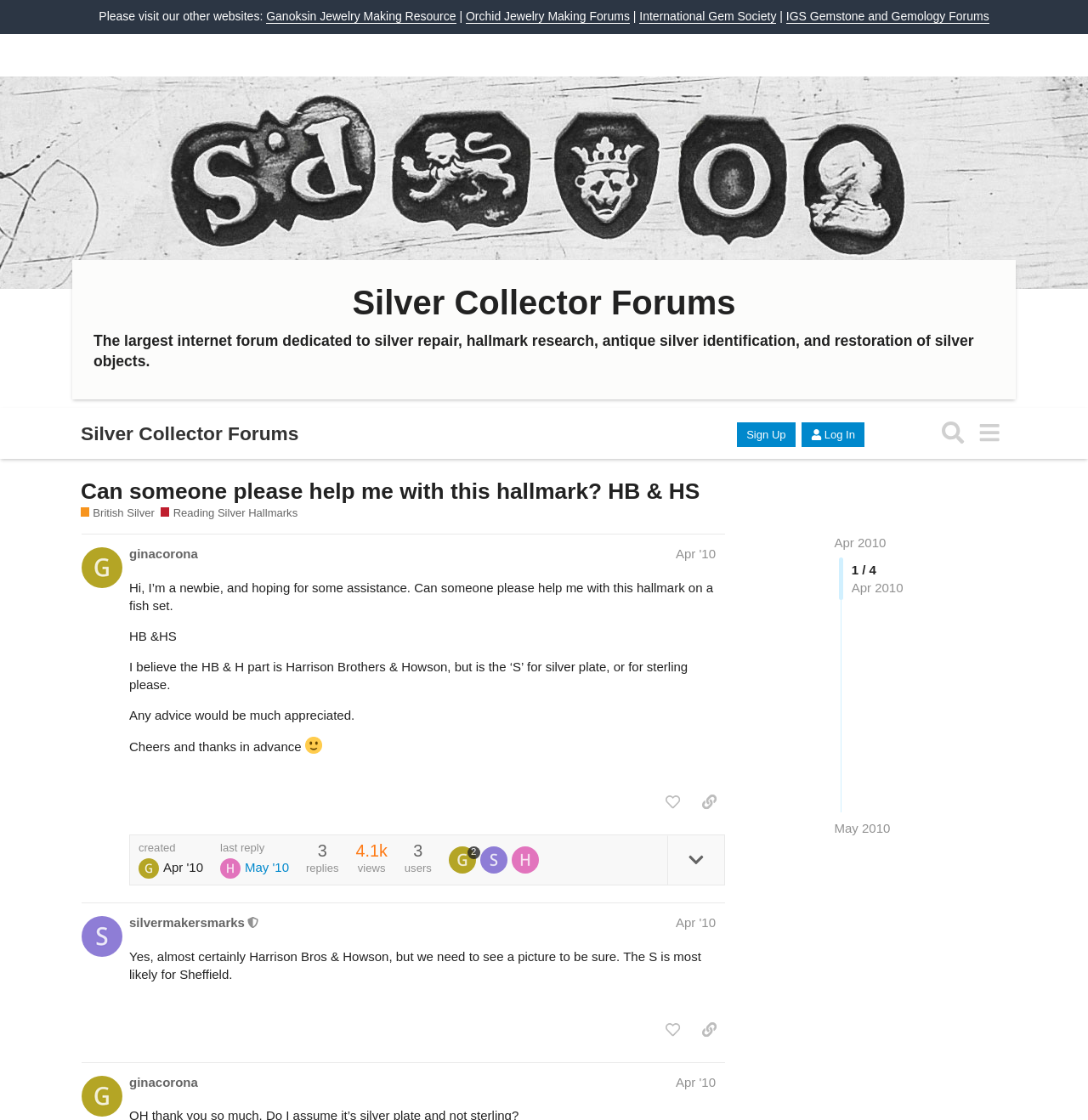Identify the bounding box coordinates of the clickable region required to complete the instruction: "Click on the 'general' category". The coordinates should be given as four float numbers within the range of 0 and 1, i.e., [left, top, right, bottom].

None